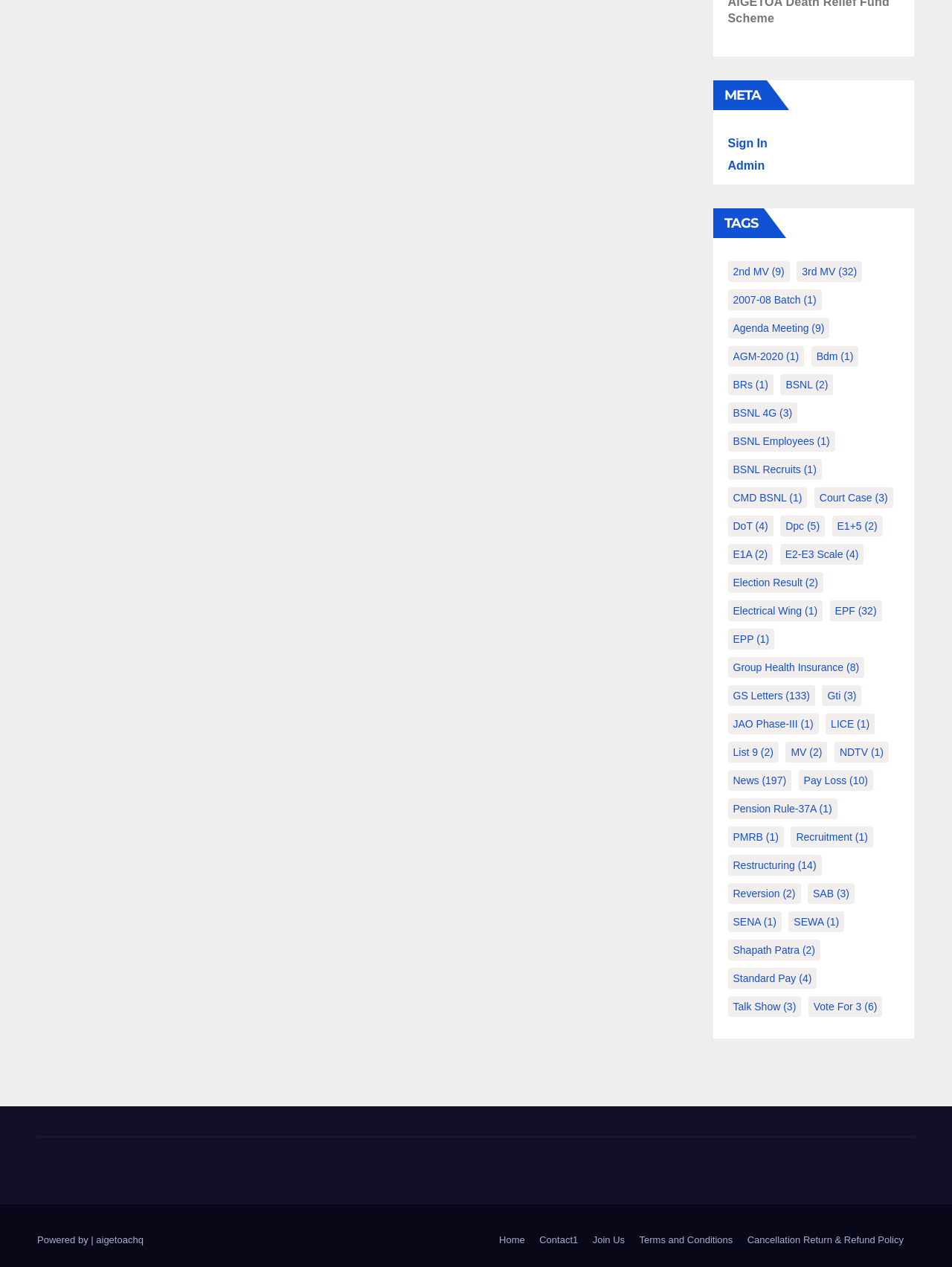How many links have a single-word text?
Using the visual information from the image, give a one-word or short-phrase answer.

5